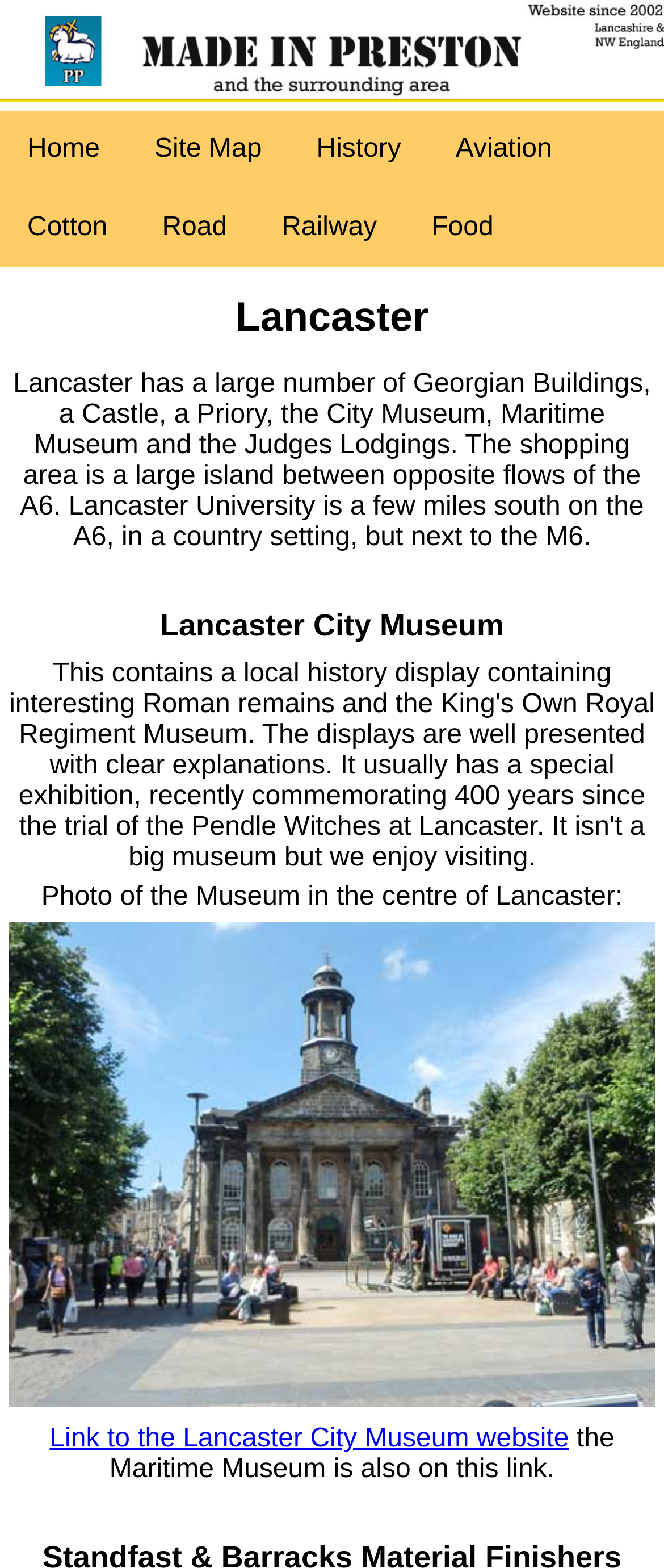Please specify the bounding box coordinates of the region to click in order to perform the following instruction: "Visit the Lancaster City Museum website".

[0.075, 0.909, 0.857, 0.927]